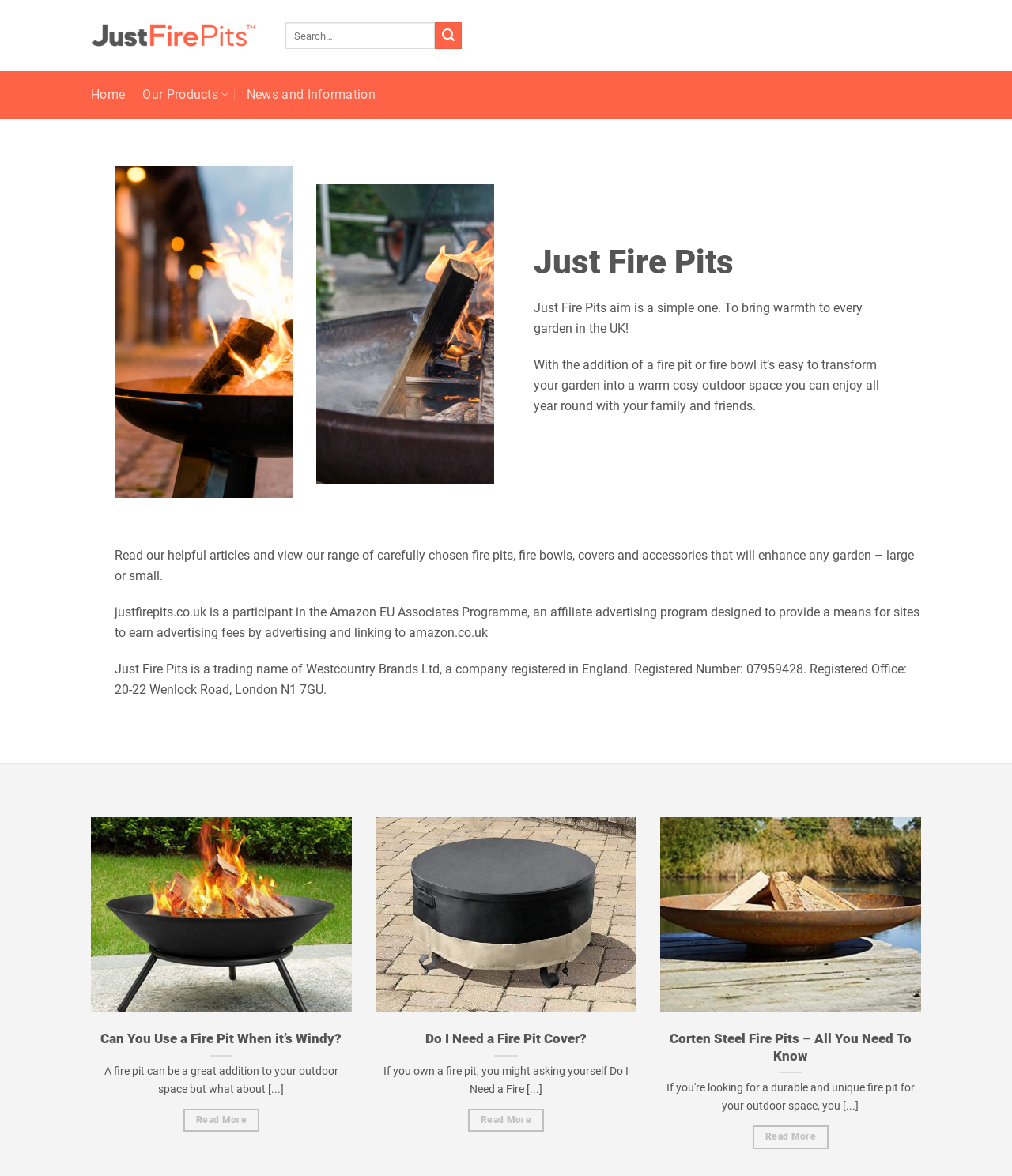Locate the bounding box coordinates of the element that needs to be clicked to carry out the instruction: "Read more about 'Can You Use a Fire Pit When it’s Windy?'". The coordinates should be given as four float numbers ranging from 0 to 1, i.e., [left, top, right, bottom].

[0.181, 0.943, 0.256, 0.962]